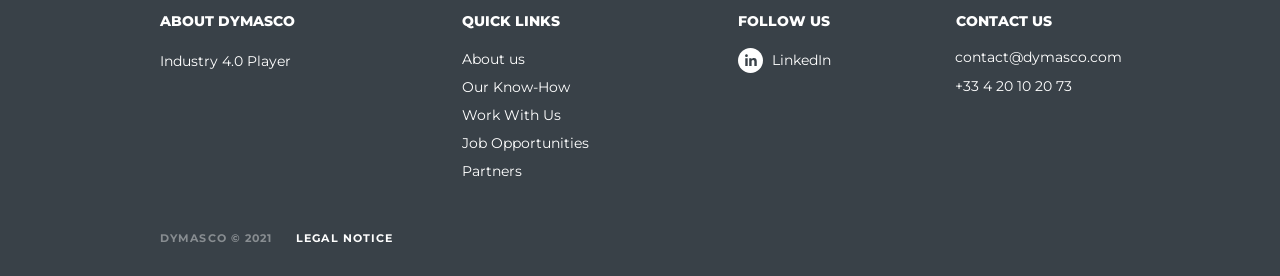Identify the bounding box coordinates for the element you need to click to achieve the following task: "Click on About us". Provide the bounding box coordinates as four float numbers between 0 and 1, in the form [left, top, right, bottom].

[0.361, 0.181, 0.41, 0.246]